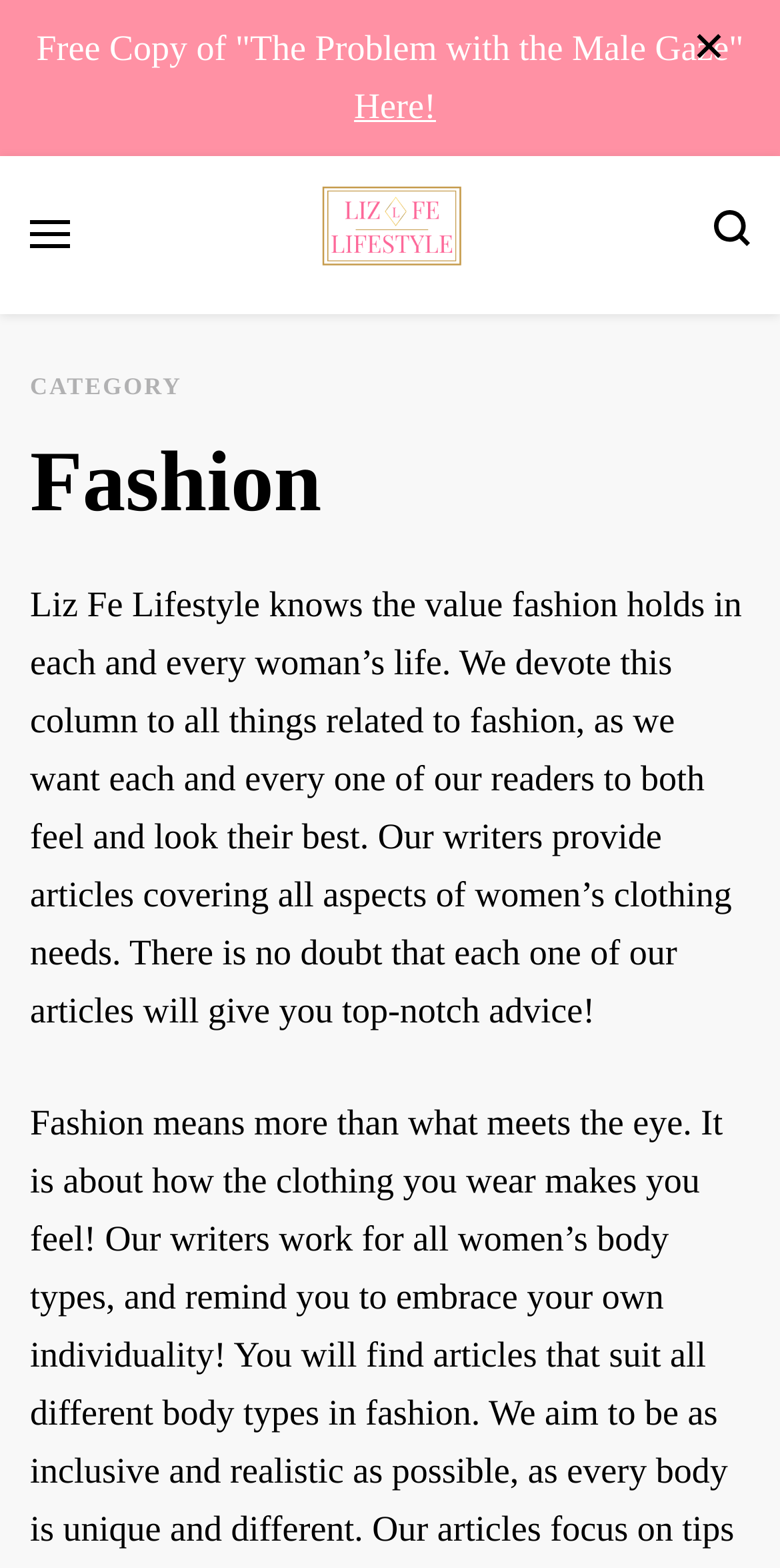Given the element description "Liz Fe Lifestyle", identify the bounding box of the corresponding UI element.

[0.118, 0.179, 0.677, 0.237]